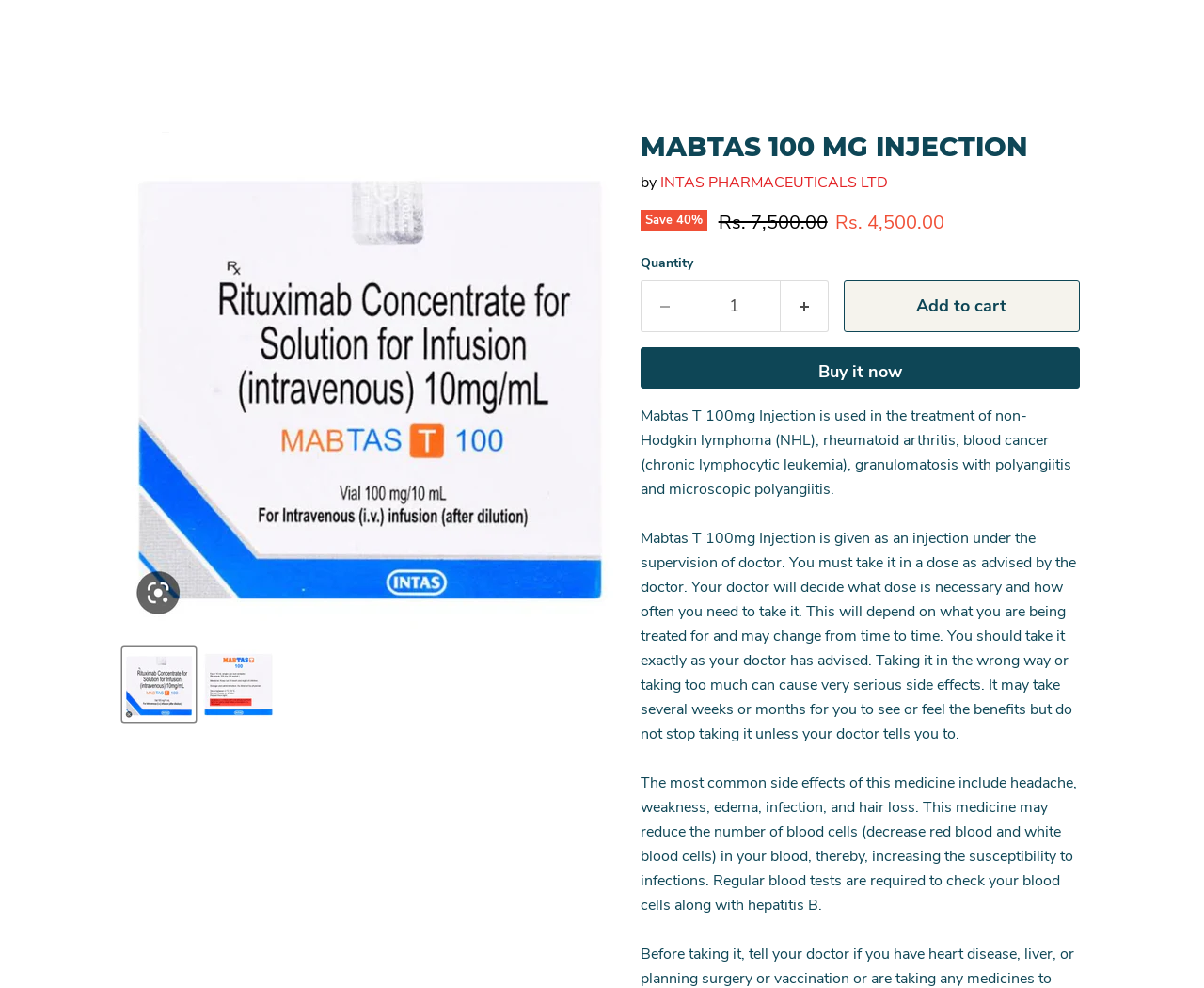Carefully examine the image and provide an in-depth answer to the question: What is the name of the medicine?

The name of the medicine can be found in the heading element at the top of the webpage, which is 'MABTAS 100 MG INJECTION'. This is also confirmed by the image and figure elements that contain the same text.